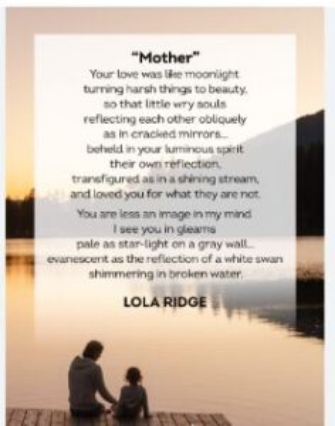By analyzing the image, answer the following question with a detailed response: What is the poem above the parent and child?

The poem 'Mother' by Lola Ridge is displayed above the parent and child, highlighting the profound love and appreciation for mothers, and eloquently describing a mother's love as transformative and reflective.